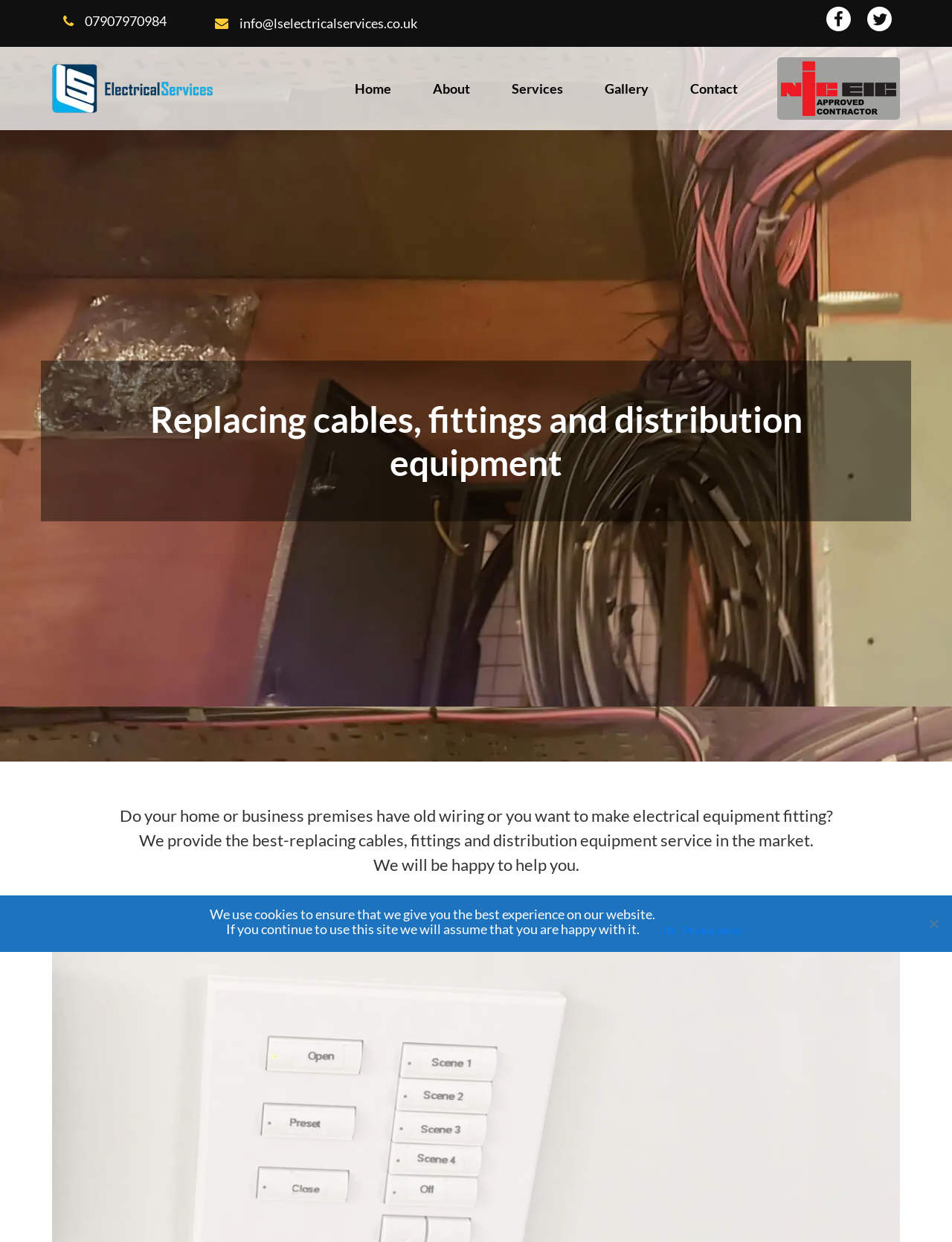Please mark the bounding box coordinates of the area that should be clicked to carry out the instruction: "Send an email".

[0.214, 0.012, 0.438, 0.025]